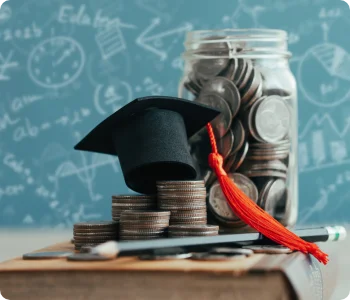What is the transparent jar filled with?
Look at the image and provide a detailed response to the question.

The transparent jar beside the stack of coins is filled with coins, suggesting the accumulation of savings or tuition funds, reinforcing the theme of financial planning for education.